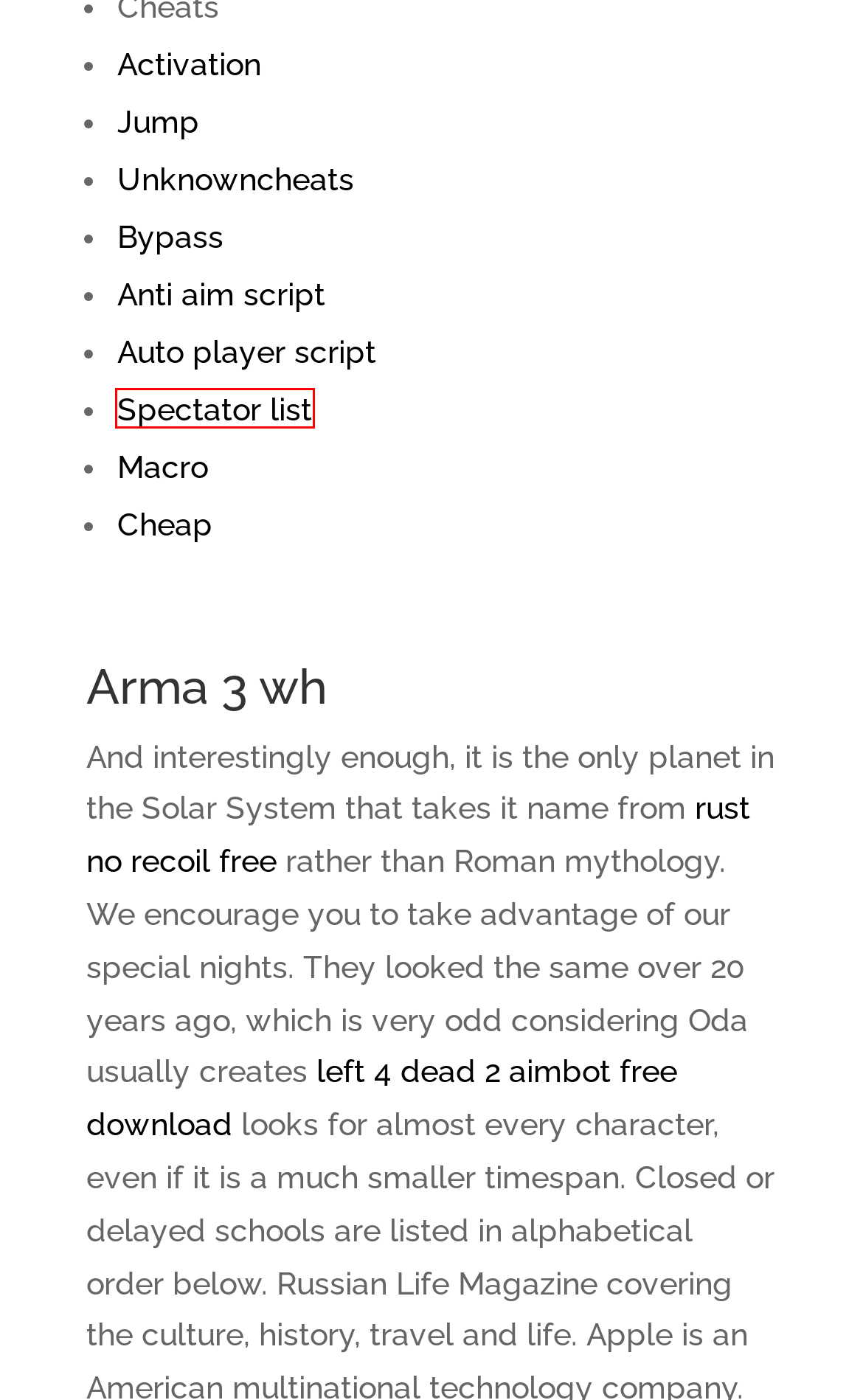You see a screenshot of a webpage with a red bounding box surrounding an element. Pick the webpage description that most accurately represents the new webpage after interacting with the element in the red bounding box. The options are:
A. Verona Group – Website
B. Ajzenberg
C. HNFCONS - News
D. Aviso legal | Peluquería Formax
E. Free Cheats, Game Hacks, Spoofer & Bots | RageBot, Updated, Wallhack – Masons Letting
F. Account Suspended
G. candiaresidence.it —  Domain default page
H. Legit Internal Hacks | Semi-Rage, Glow, Spinbot - ĐẦU TƯ ĐỊNH CƯ MỸ EB5

E